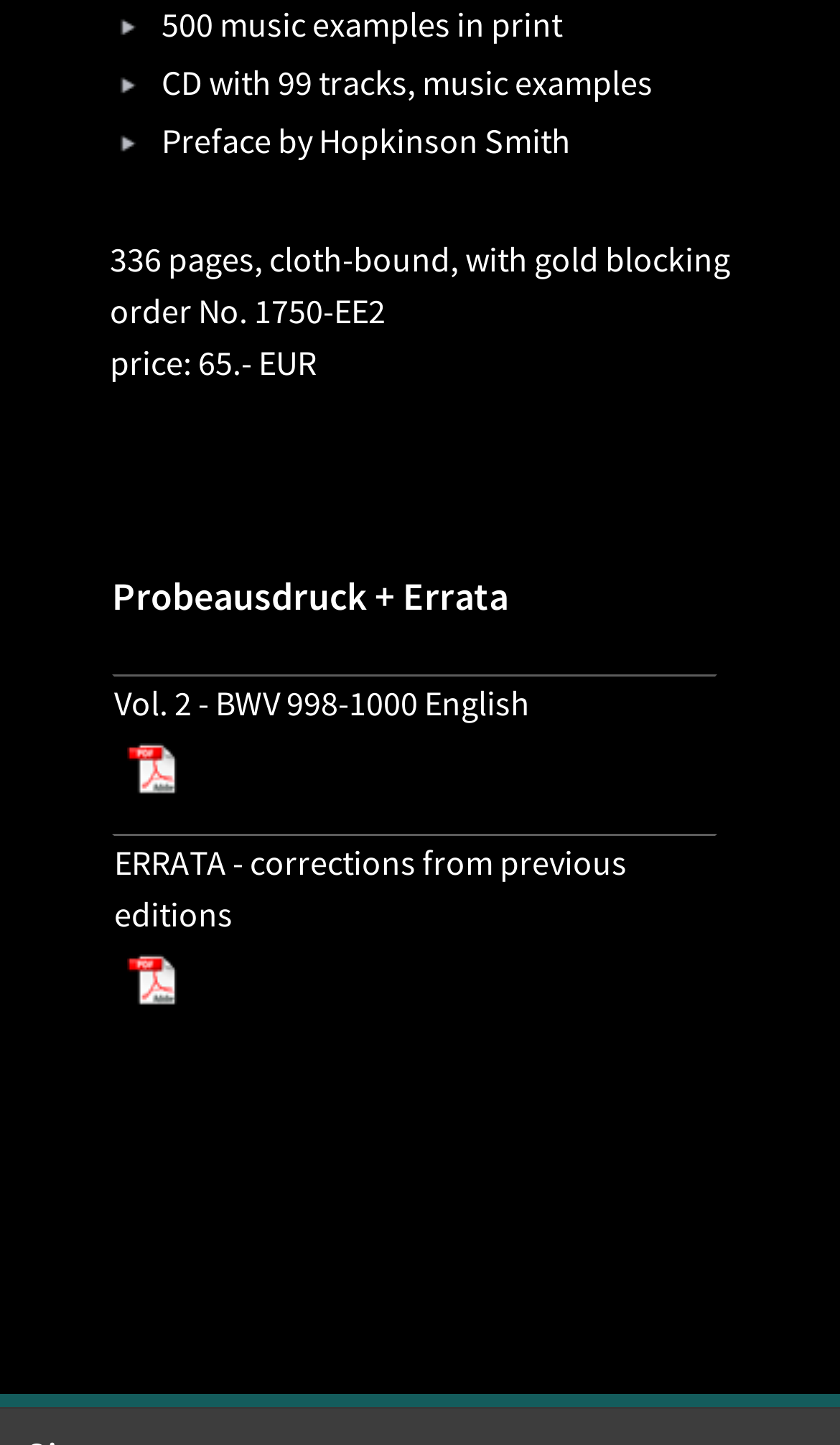Please locate the bounding box coordinates of the region I need to click to follow this instruction: "follow the link".

[0.136, 0.649, 0.851, 0.706]